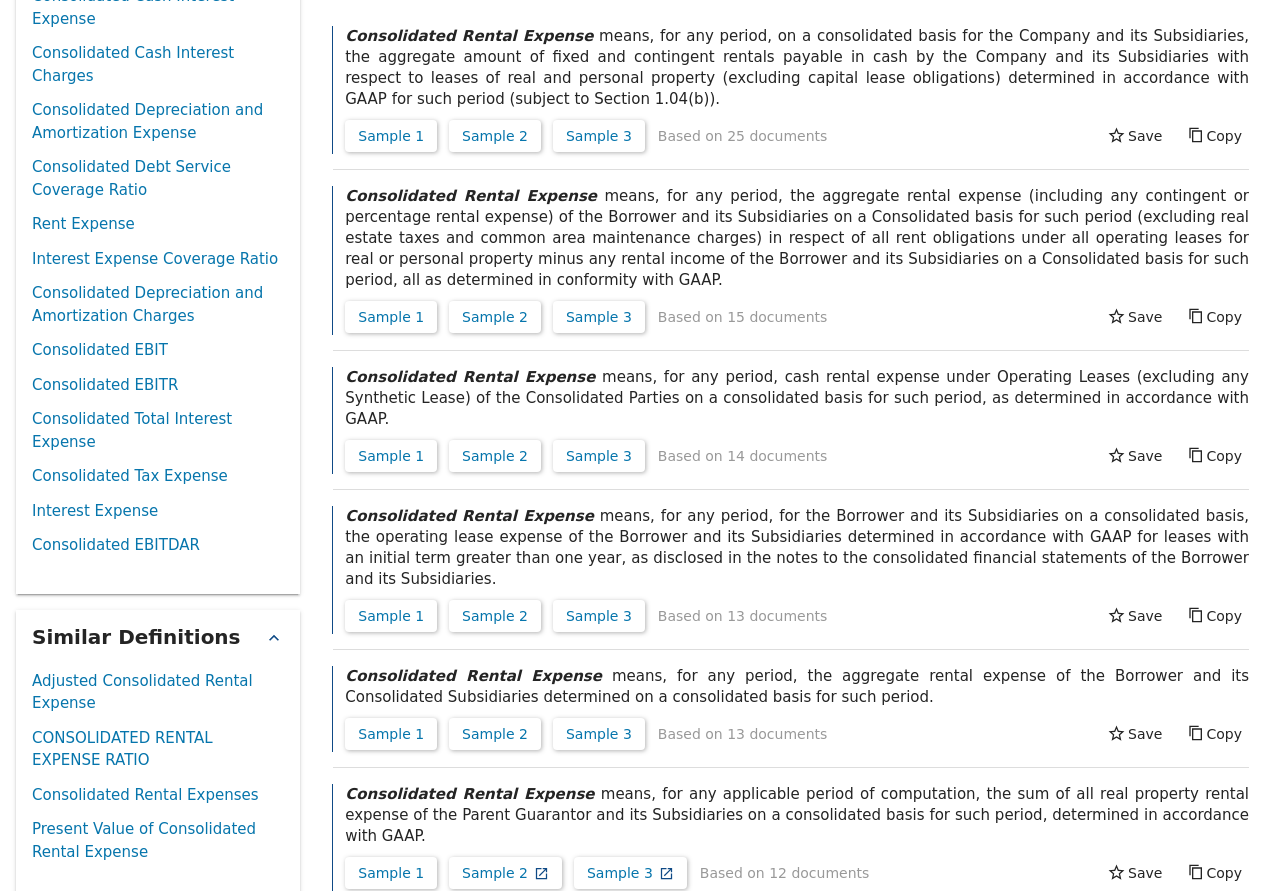Determine the bounding box coordinates for the UI element with the following description: "Copy". The coordinates should be four float numbers between 0 and 1, represented as [left, top, right, bottom].

[0.923, 0.135, 0.976, 0.171]